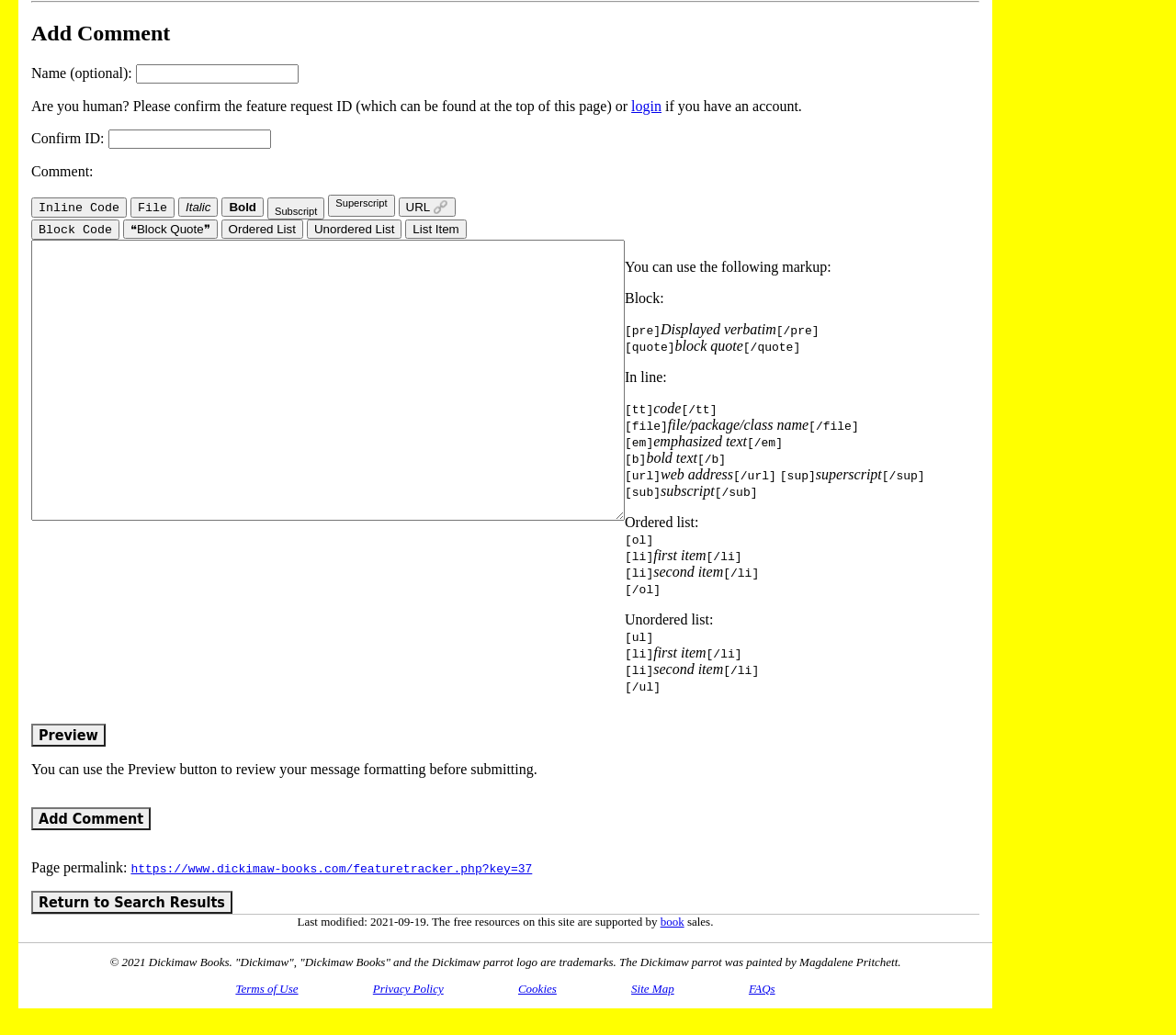Where can the feature request be found?
Please provide a comprehensive answer based on the visual information in the image.

The feature request can be found at the provided permalink, which is 'https://www.dickimaw-books.com/featuretracker.php?key=37', as indicated by the 'Page permalink:' section.